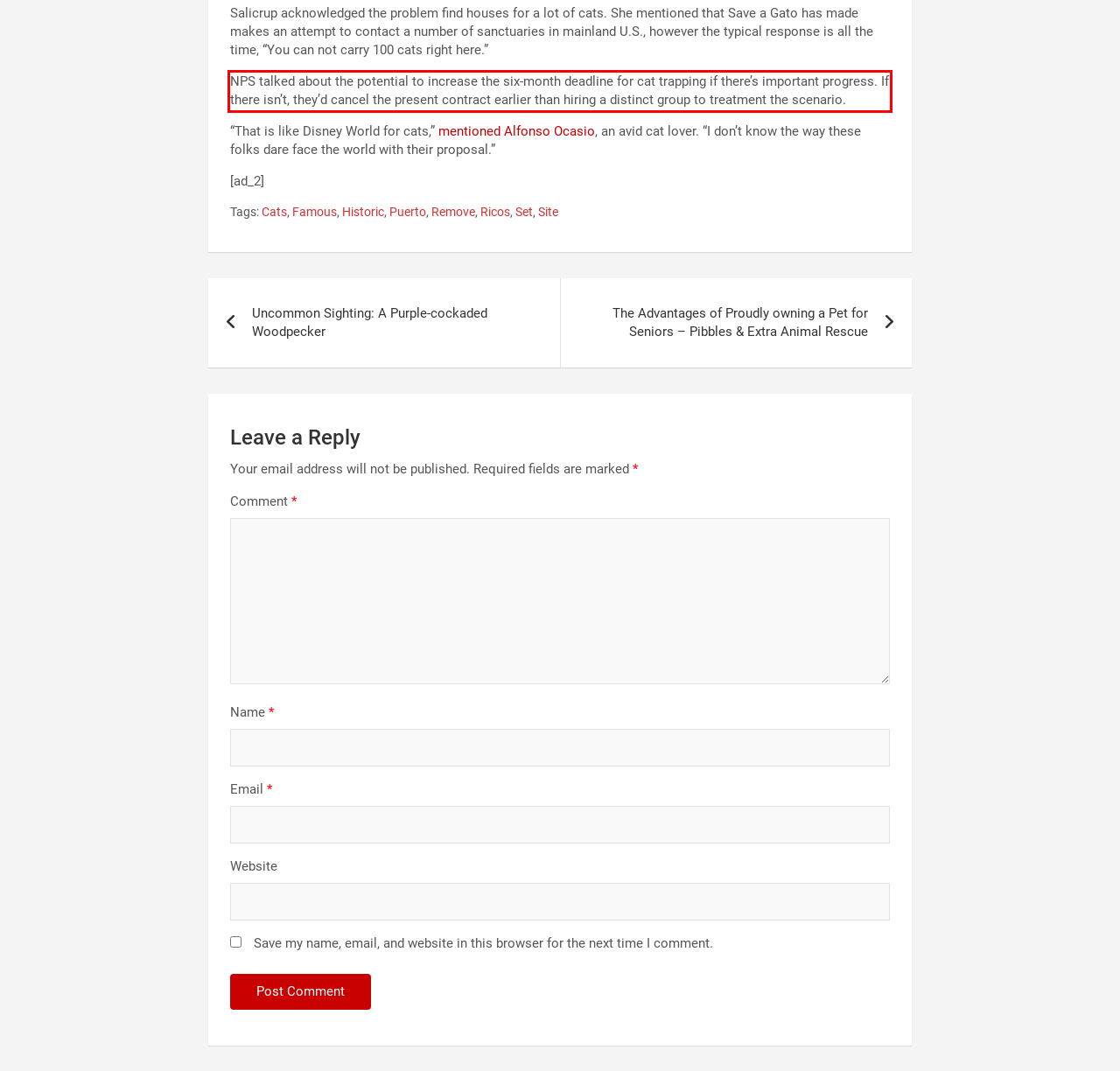With the given screenshot of a webpage, locate the red rectangle bounding box and extract the text content using OCR.

NPS talked about the potential to increase the six-month deadline for cat trapping if there’s important progress. If there isn’t, they’d cancel the present contract earlier than hiring a distinct group to treatment the scenario.